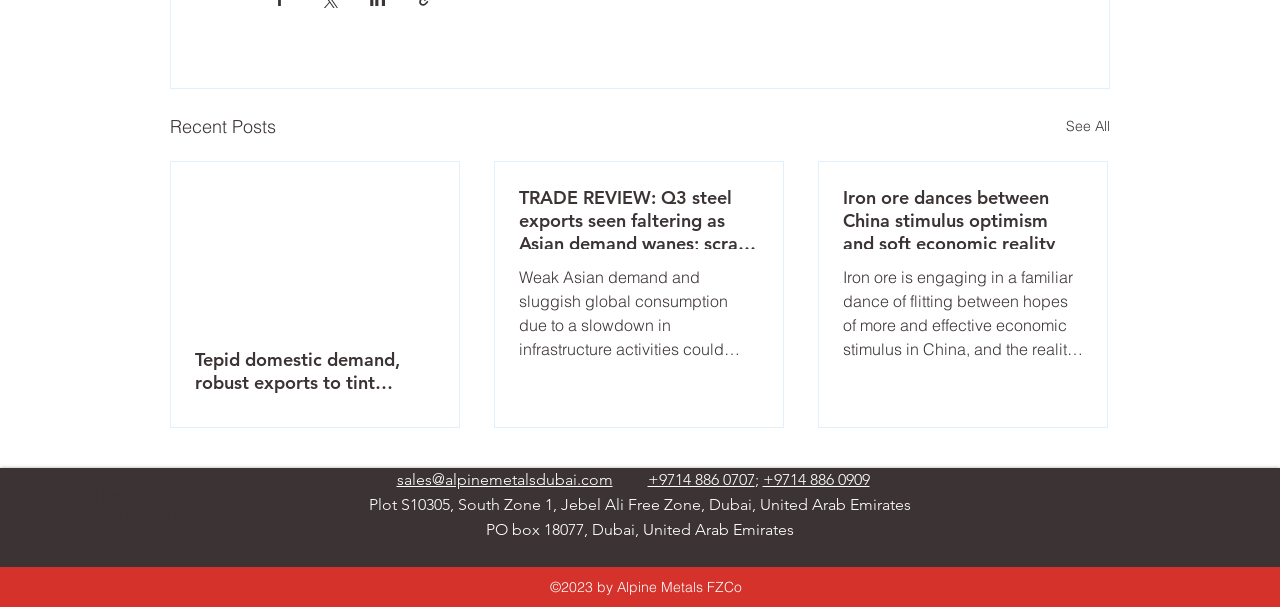Please identify the bounding box coordinates of the element's region that should be clicked to execute the following instruction: "View the company's address in Jebel Ali Free Zone". The bounding box coordinates must be four float numbers between 0 and 1, i.e., [left, top, right, bottom].

[0.288, 0.815, 0.711, 0.846]